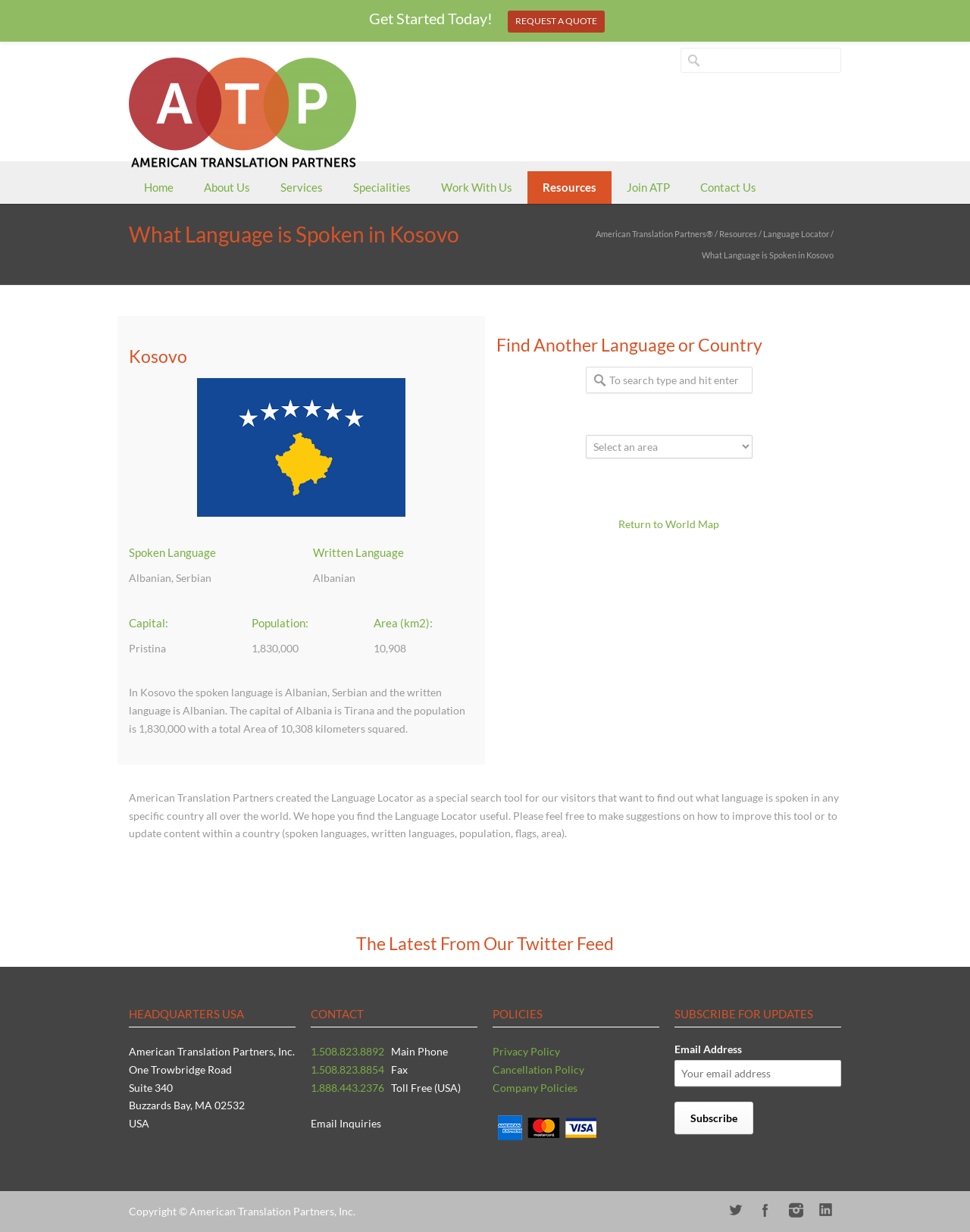Describe all the significant parts and information present on the webpage.

This webpage is about the language spoken in Kosovo, provided by American Translation Partners. At the top, there is a header section with the company's logo, contact information, and social media links. Below the header, there is a navigation menu with links to different sections of the website, including Home, About Us, Services, and more.

The main content of the page is divided into two sections. On the left, there is an article about Kosovo, which includes a heading, a figure with an image of Kosovo, and several paragraphs of text providing information about the country's spoken and written languages, capital, population, and area. On the right, there is a search tool called the Language Locator, which allows users to find out what language is spoken in any specific country.

Below the article and search tool, there is a section with a heading "Find Another Language or Country" and a text box where users can enter their search query. There is also a combobox and a link to return to the world map.

Further down the page, there is a section with a heading "The Latest From Our Twitter Feed" and a content info section with the company's headquarters address, contact information, and policies. There is also a section to subscribe for updates and a copyright notice at the bottom of the page.

Throughout the page, there are several links to other sections of the website, social media links, and a call-to-action button to request a quote.